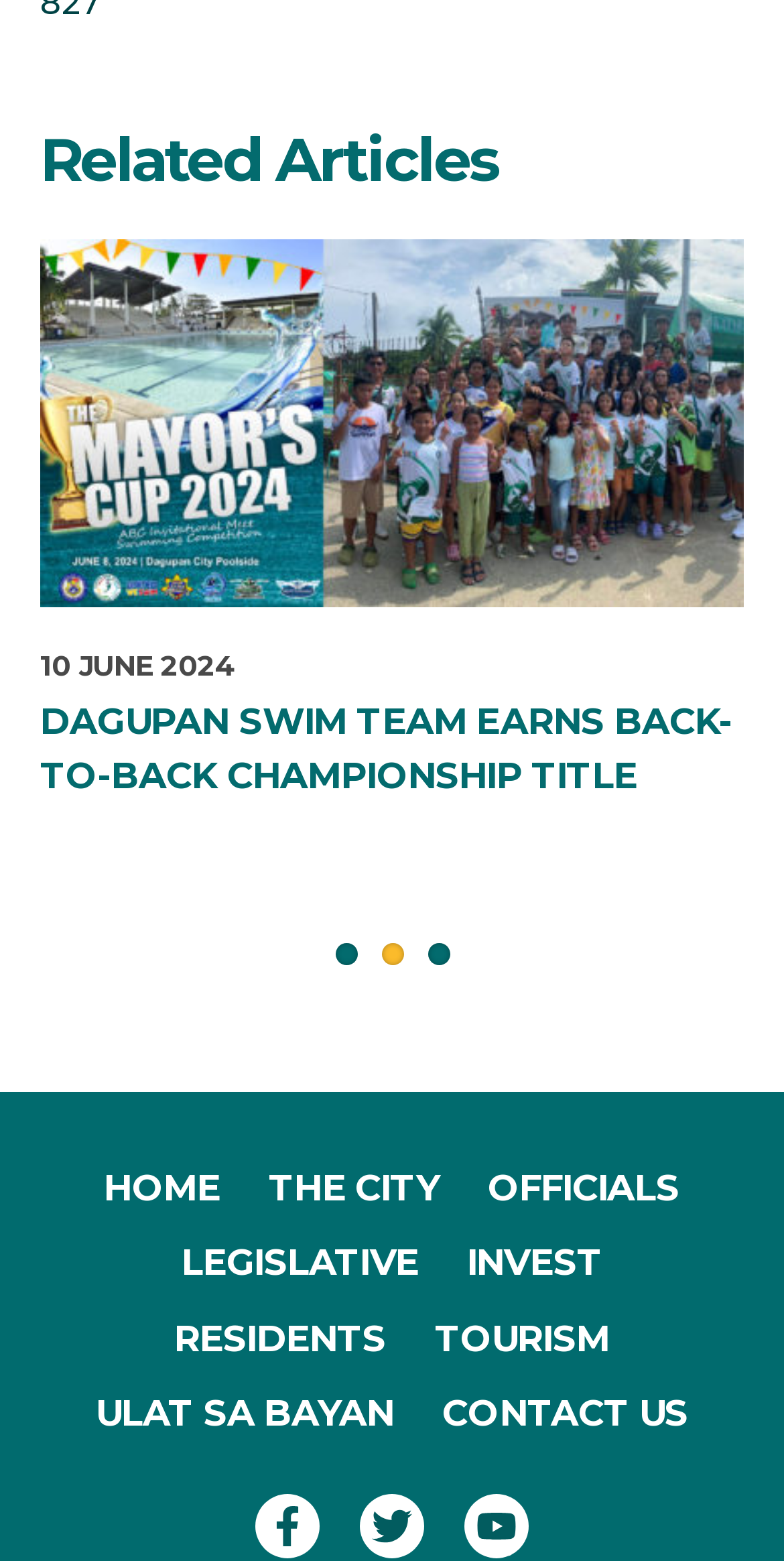Return the bounding box coordinates of the UI element that corresponds to this description: "ball bearing". The coordinates must be given as four float numbers in the range of 0 and 1, [left, top, right, bottom].

None